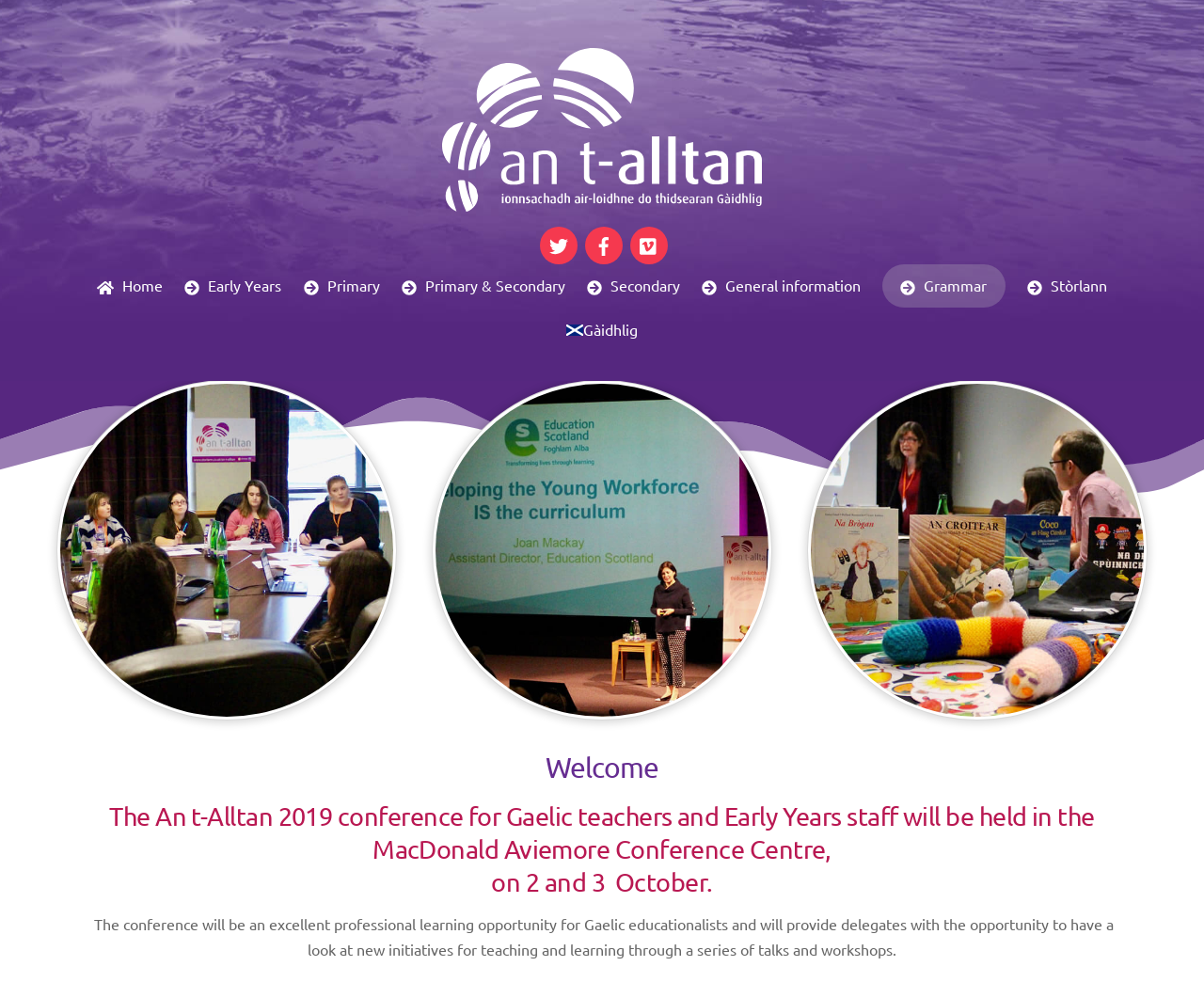Identify the bounding box for the element characterized by the following description: "General information".

[0.575, 0.265, 0.722, 0.308]